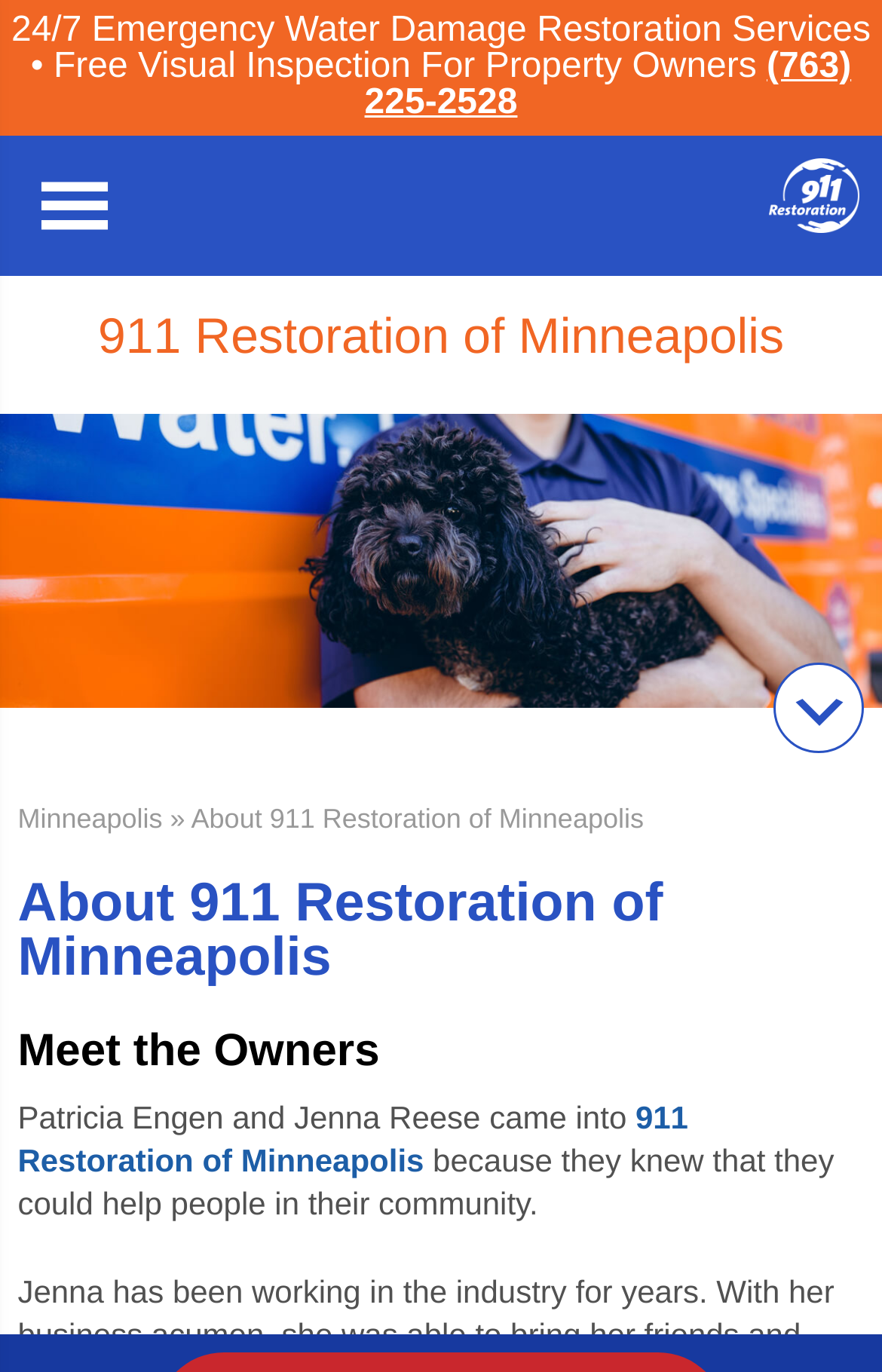Who are the owners of 911 Restoration of Minneapolis?
Please provide a single word or phrase as your answer based on the screenshot.

Patricia Engen and Jenna Reese